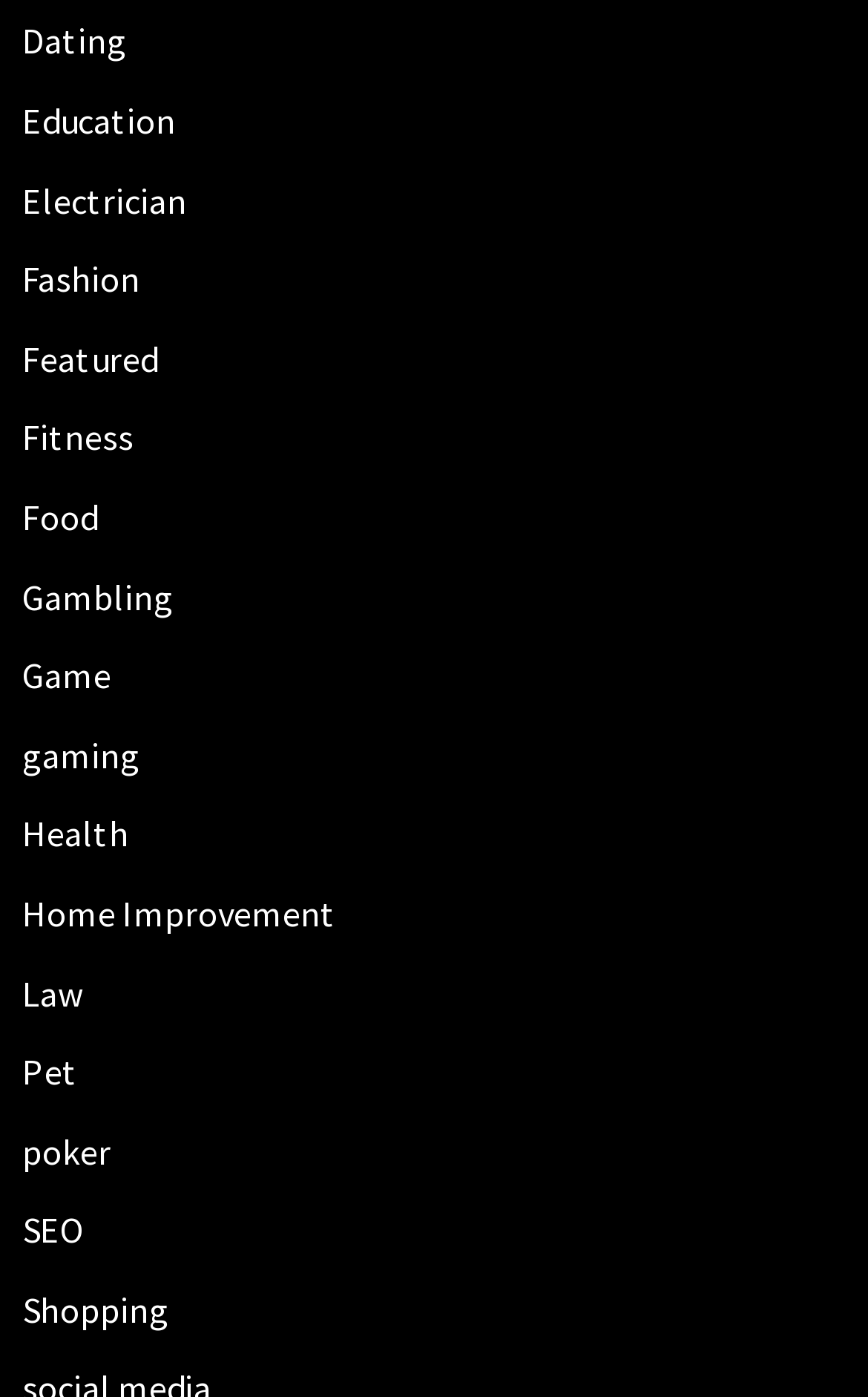Determine the bounding box coordinates for the area that needs to be clicked to fulfill this task: "Click on Dating". The coordinates must be given as four float numbers between 0 and 1, i.e., [left, top, right, bottom].

[0.026, 0.013, 0.146, 0.045]